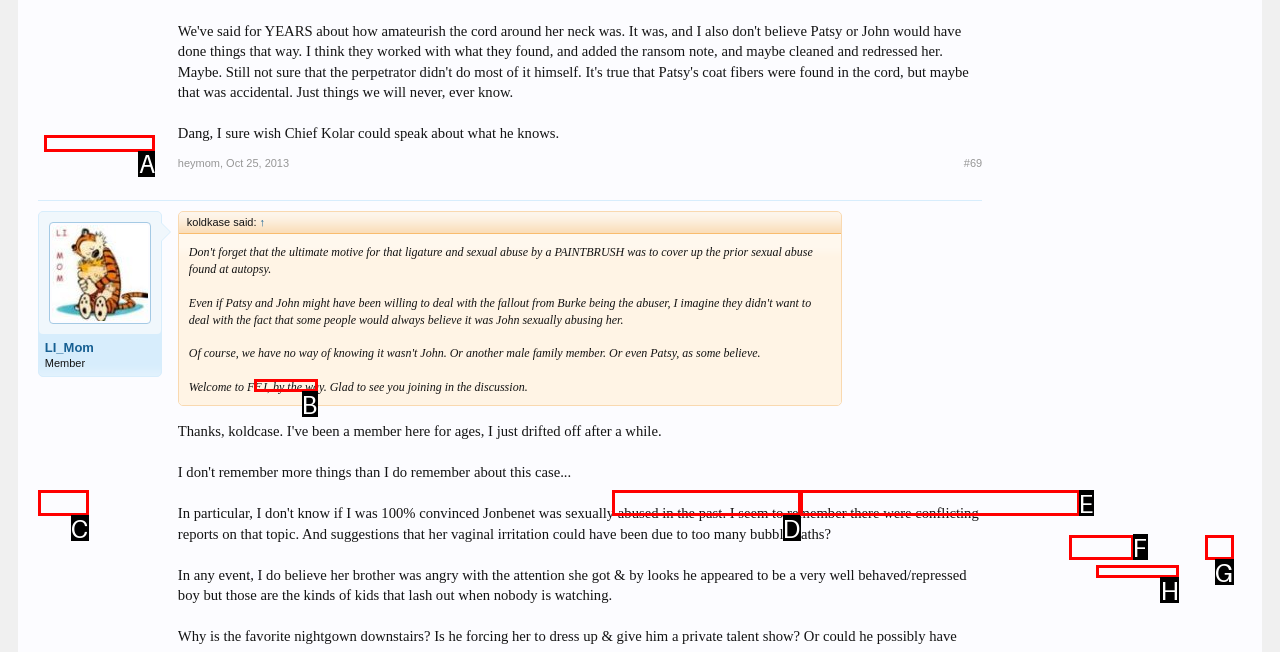From the given choices, identify the element that matches: Oct 26, 2013
Answer with the letter of the selected option.

B